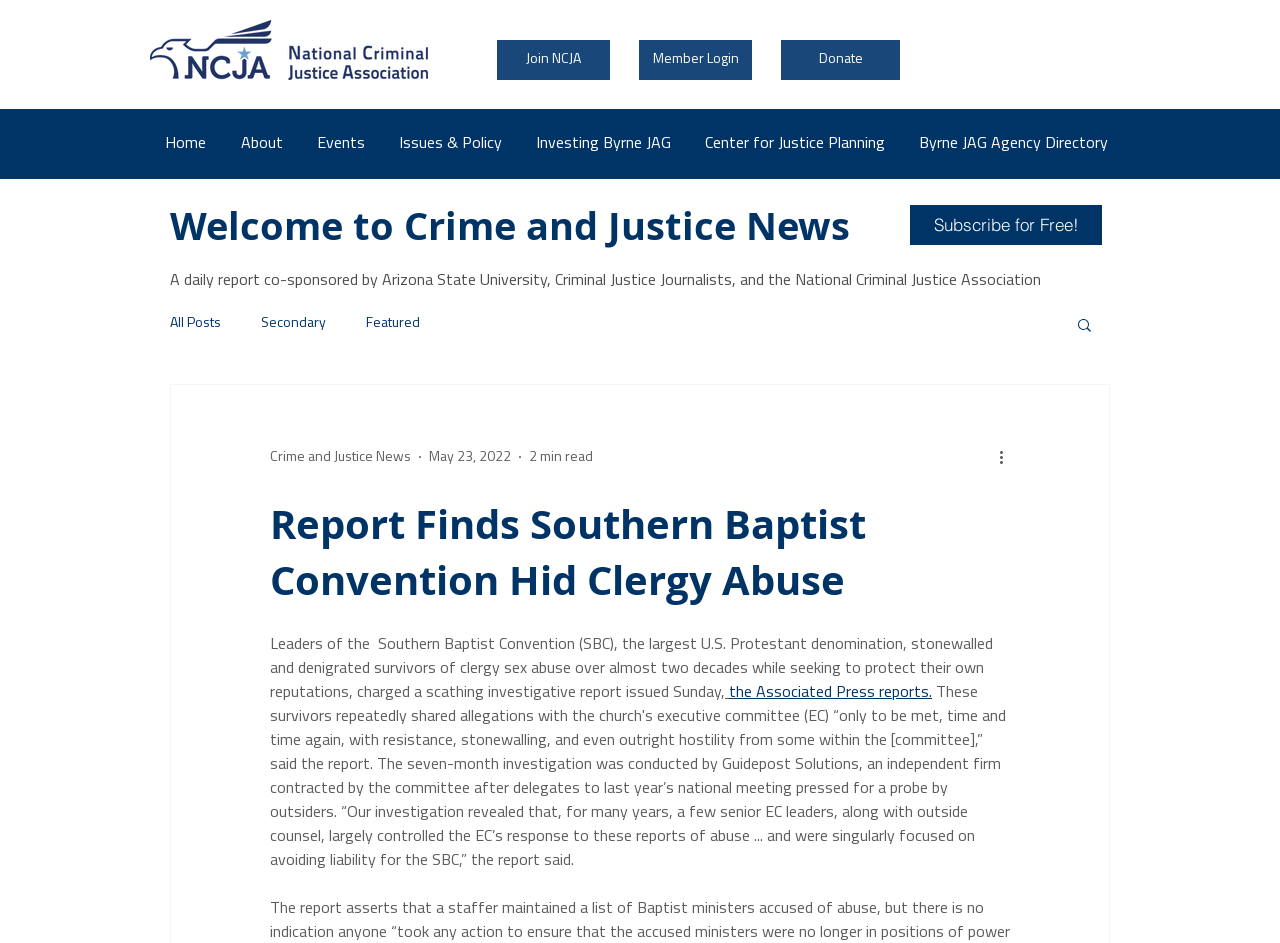Please answer the following question using a single word or phrase: 
What is the purpose of the 'Site Search' iframe?

Search